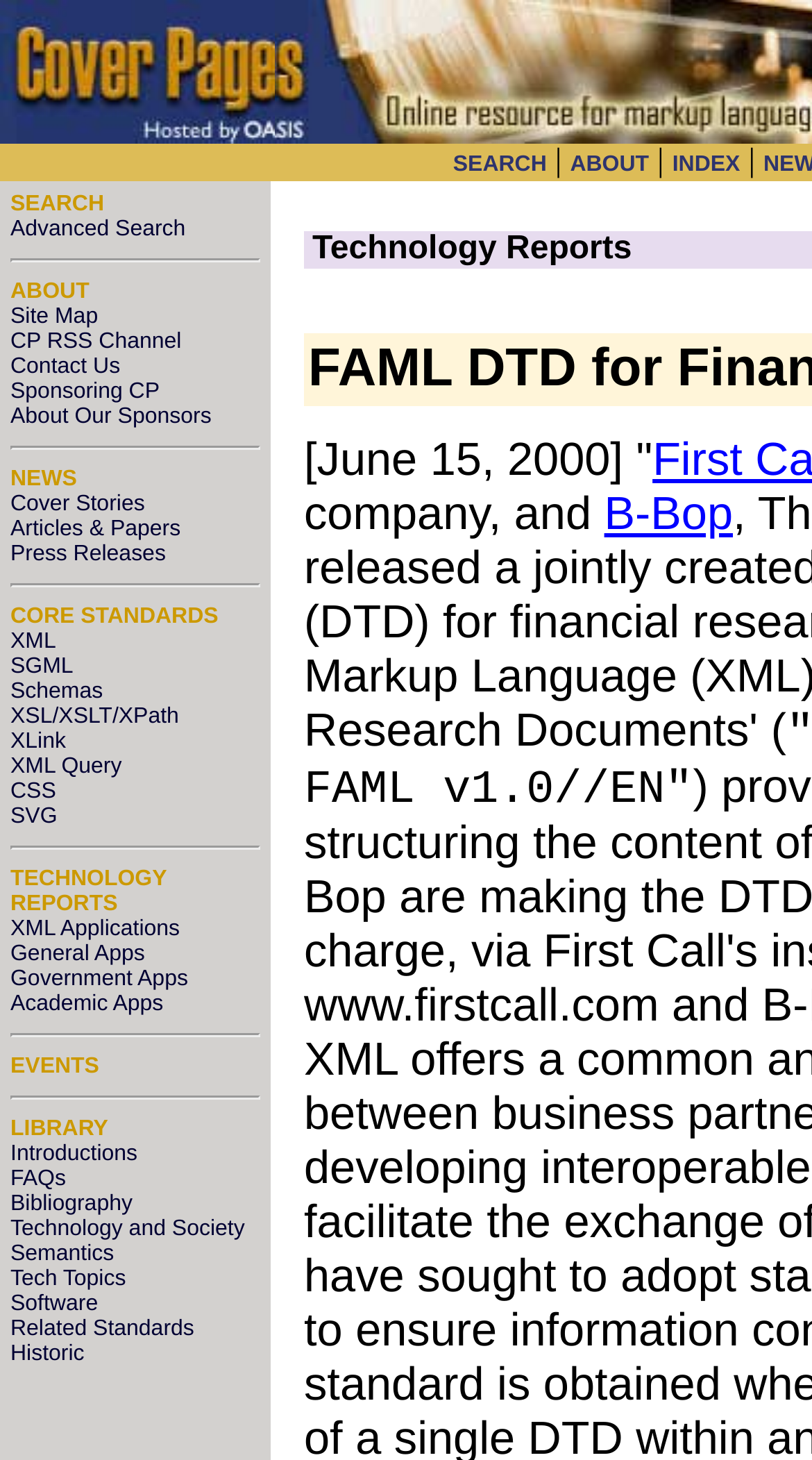Determine the bounding box coordinates of the element's region needed to click to follow the instruction: "Visit the about page". Provide these coordinates as four float numbers between 0 and 1, formatted as [left, top, right, bottom].

[0.702, 0.104, 0.799, 0.121]